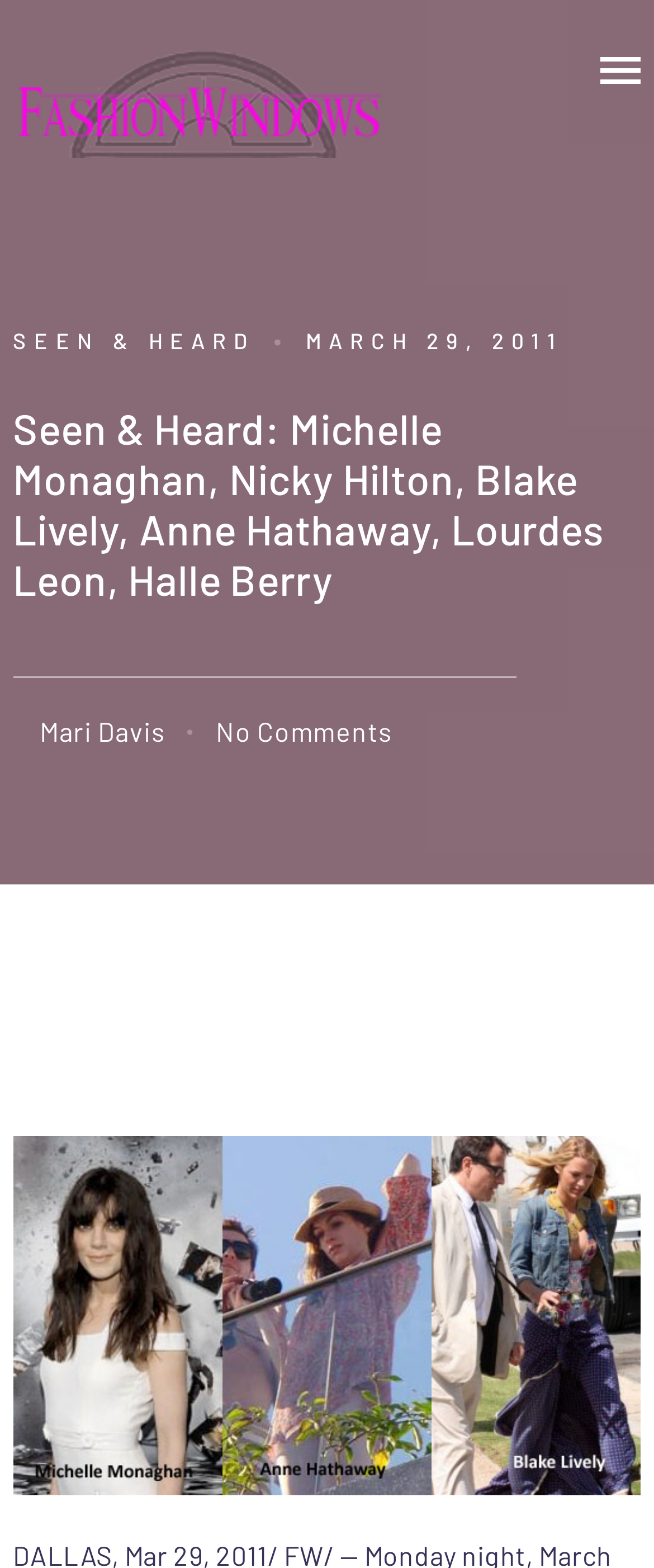Locate the UI element described by alt="FashionWindows Network" in the provided webpage screenshot. Return the bounding box coordinates in the format (top-left x, top-left y, bottom-right x, bottom-right y), ensuring all values are between 0 and 1.

[0.02, 0.032, 0.594, 0.101]